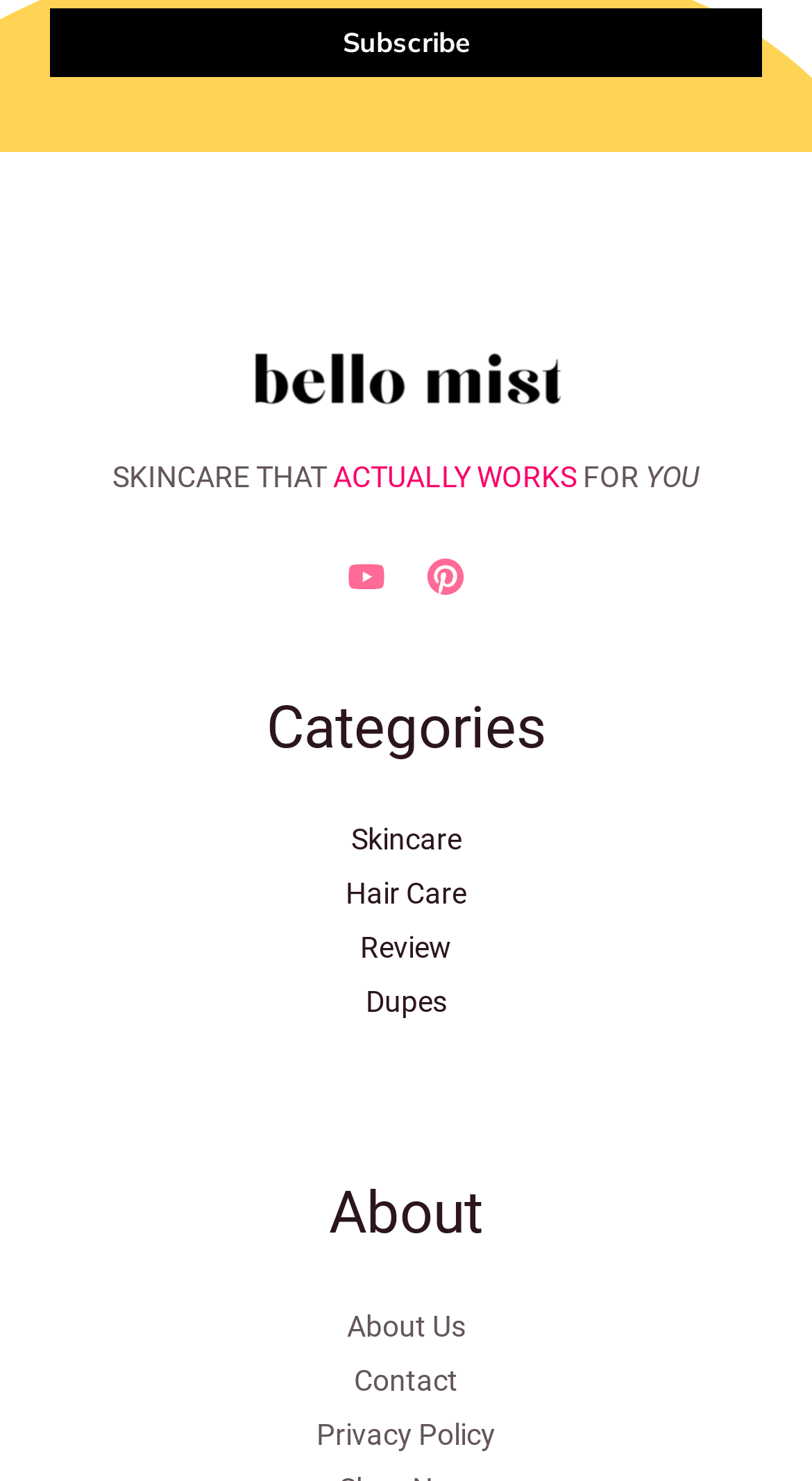Specify the bounding box coordinates of the element's area that should be clicked to execute the given instruction: "Subscribe to the newsletter". The coordinates should be four float numbers between 0 and 1, i.e., [left, top, right, bottom].

[0.062, 0.005, 0.938, 0.052]